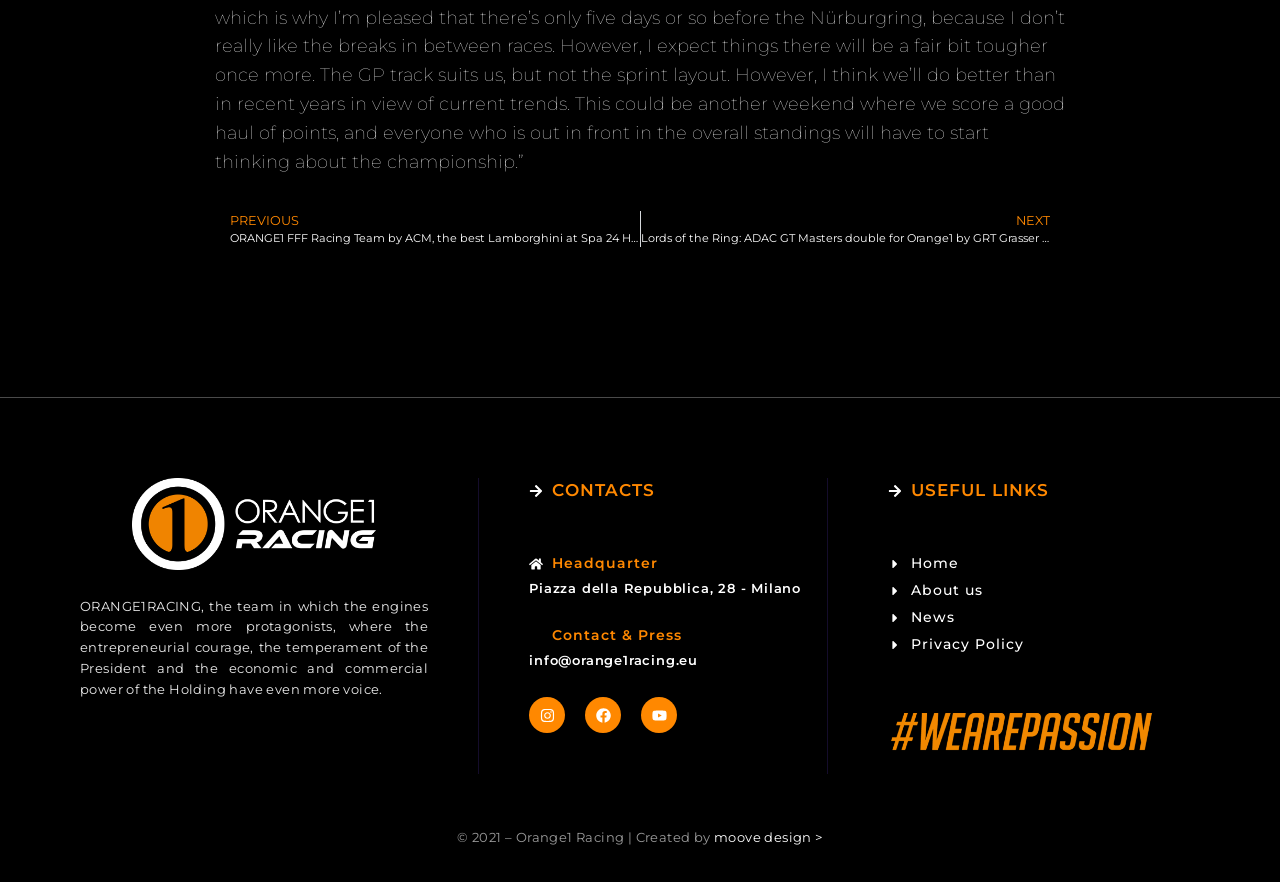What is the address of the team's headquarter?
Answer the question using a single word or phrase, according to the image.

Piazza della Repubblica, 28 - Milano